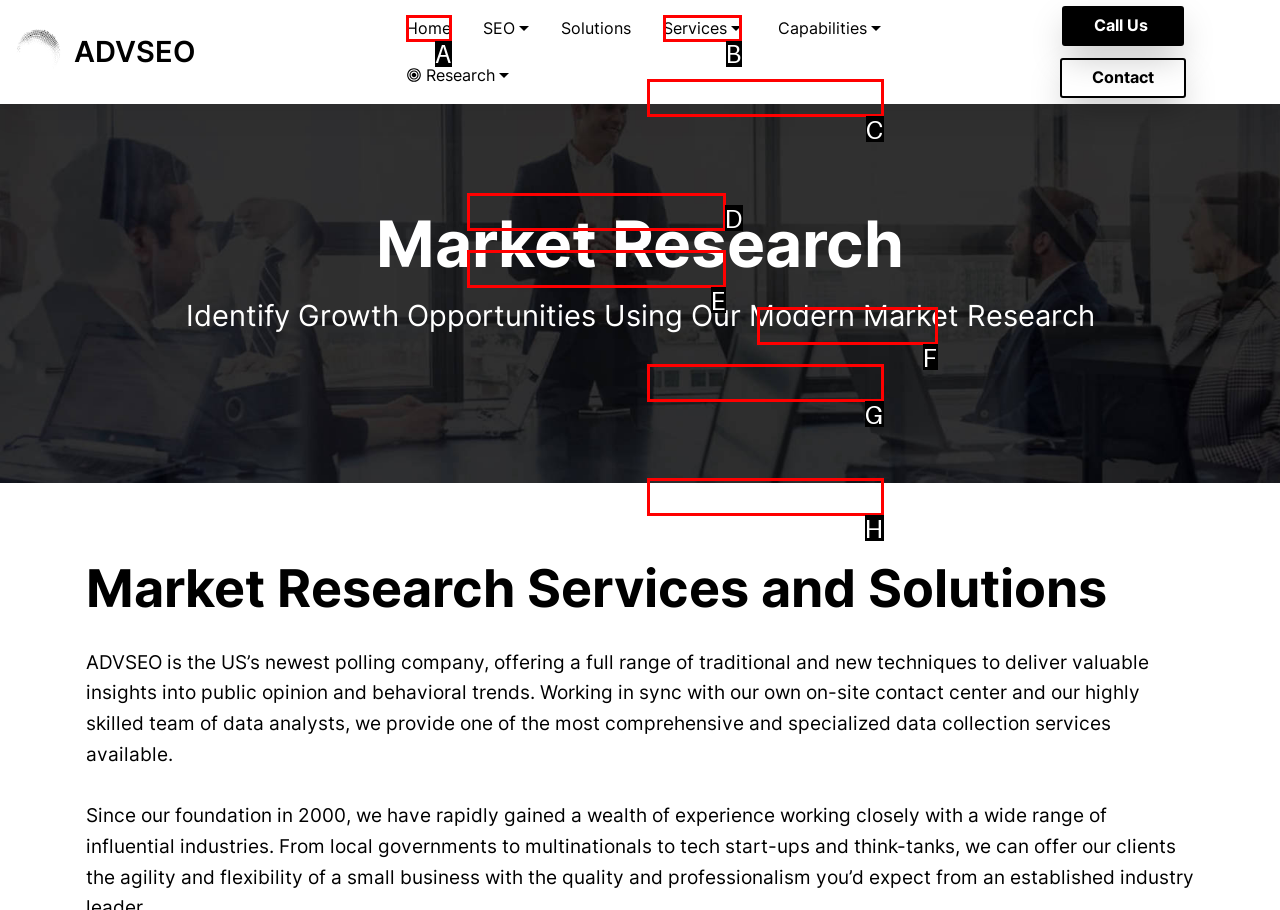Based on the provided element description: International SEO, identify the best matching HTML element. Respond with the corresponding letter from the options shown.

D